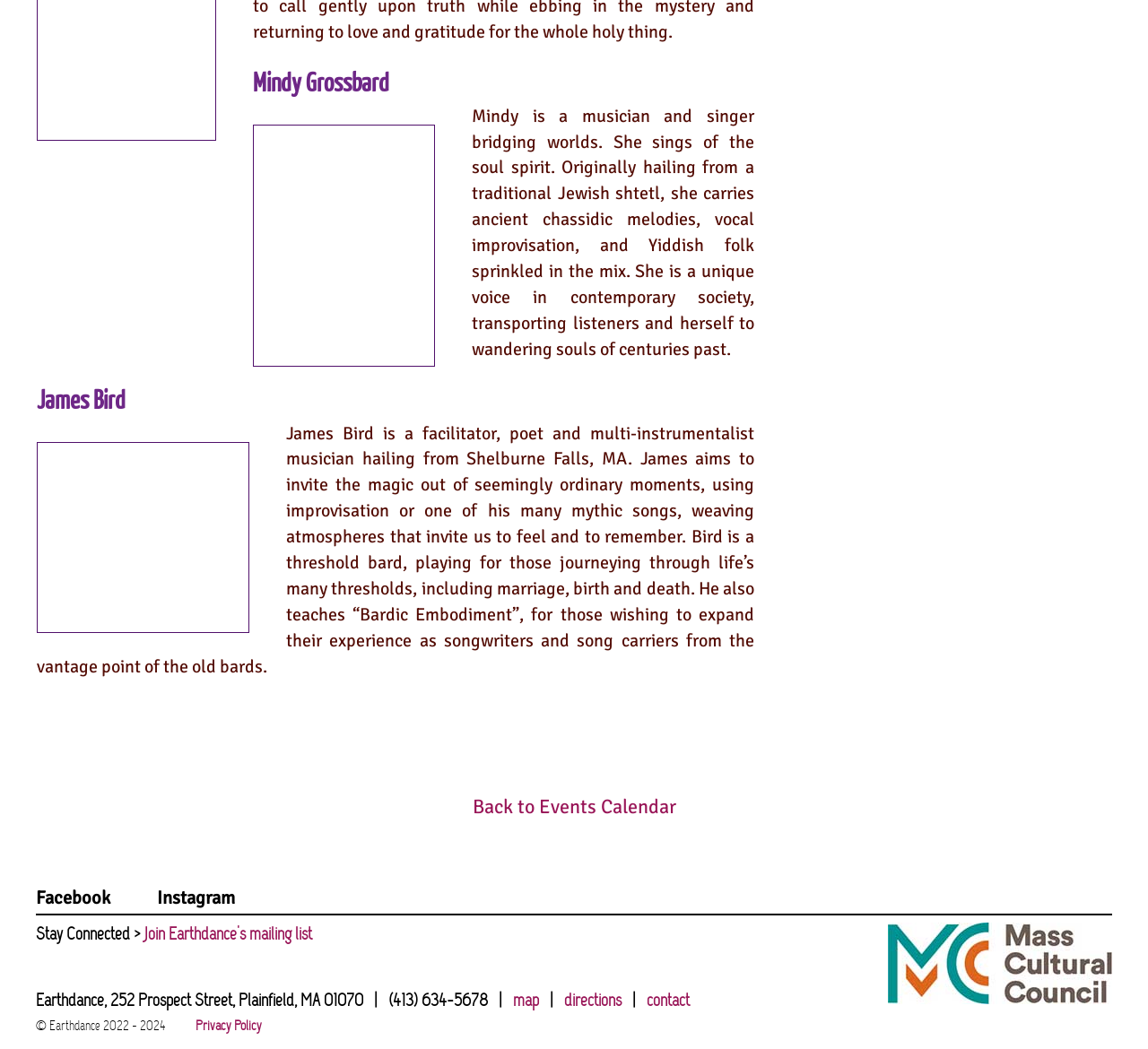Provide a one-word or one-phrase answer to the question:
What year does the copyright of Earthdance start?

2022